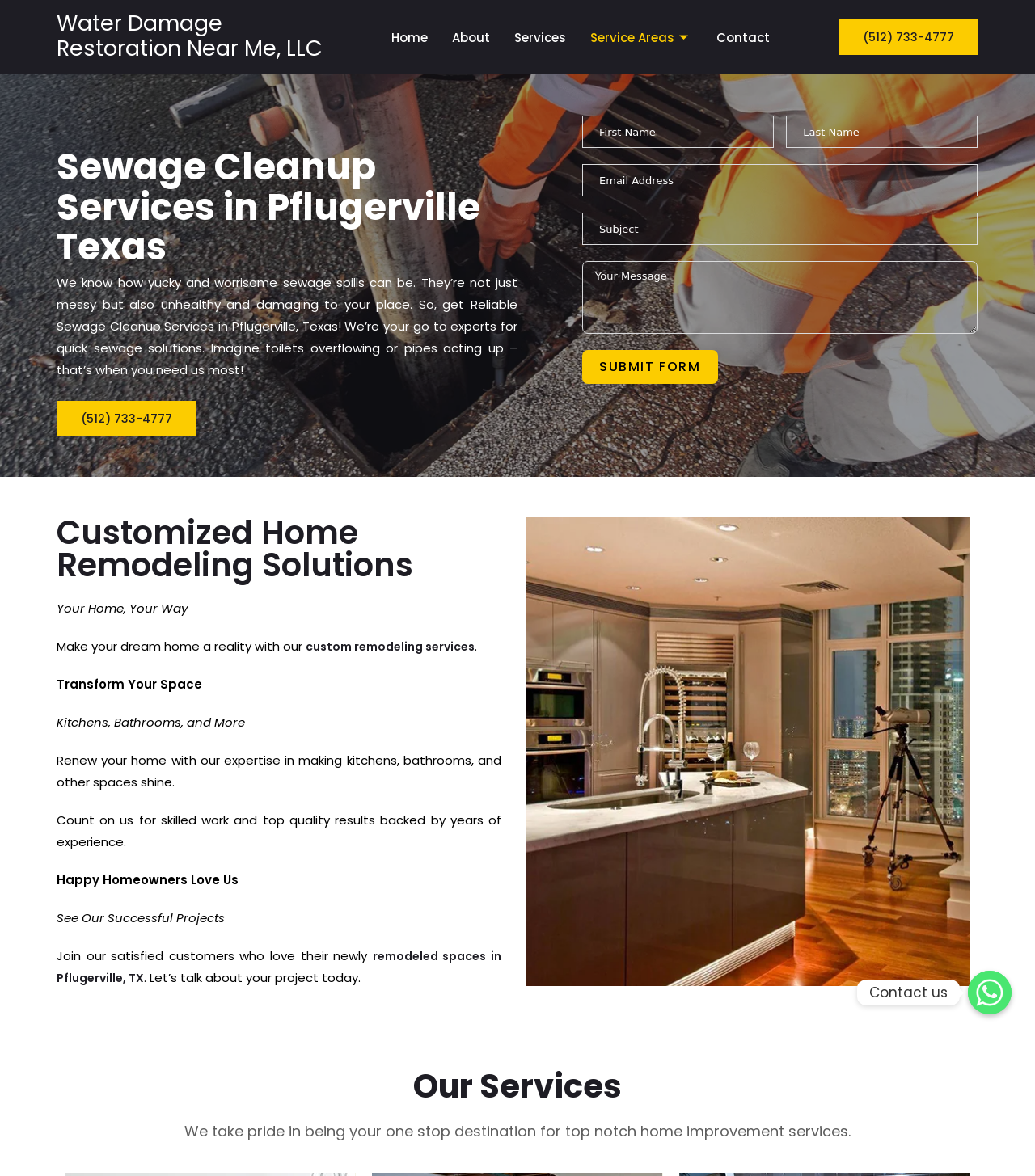Explain the webpage's layout and main content in detail.

This webpage is about Restoration Now, a company that provides efficient sewage cleanup services in Pflugerville, Texas. At the top of the page, there is a navigation menu with links to "Home", "About", "Services", "Service Areas", and "Contact". Below the navigation menu, there is a phone number "(512) 733-4777" displayed prominently.

The main content of the page is divided into sections. The first section is about sewage cleanup services, with a heading "Sewage Cleanup Services in Pflugerville Texas" and a paragraph of text describing the importance of quick sewage solutions. There is also a call-to-action link to contact the company.

Below this section, there is a contact form with several text boxes and a "SUBMIT FORM" button. This form allows users to get in touch with the company.

The next section is about customized home remodeling solutions, with a heading "Customized Home Remodeling Solutions" and several paragraphs of text describing the company's services. There are also links to learn more about custom remodeling services.

Further down the page, there are sections about transforming spaces, renewing homes, and showcasing successful projects. These sections feature headings, paragraphs of text, and links to learn more.

At the bottom of the page, there is a section about the company's services, with a heading "Our Services" and a paragraph of text describing the company's pride in being a one-stop destination for home improvement services.

Finally, there is a "Contact us" link and an image at the very bottom of the page.